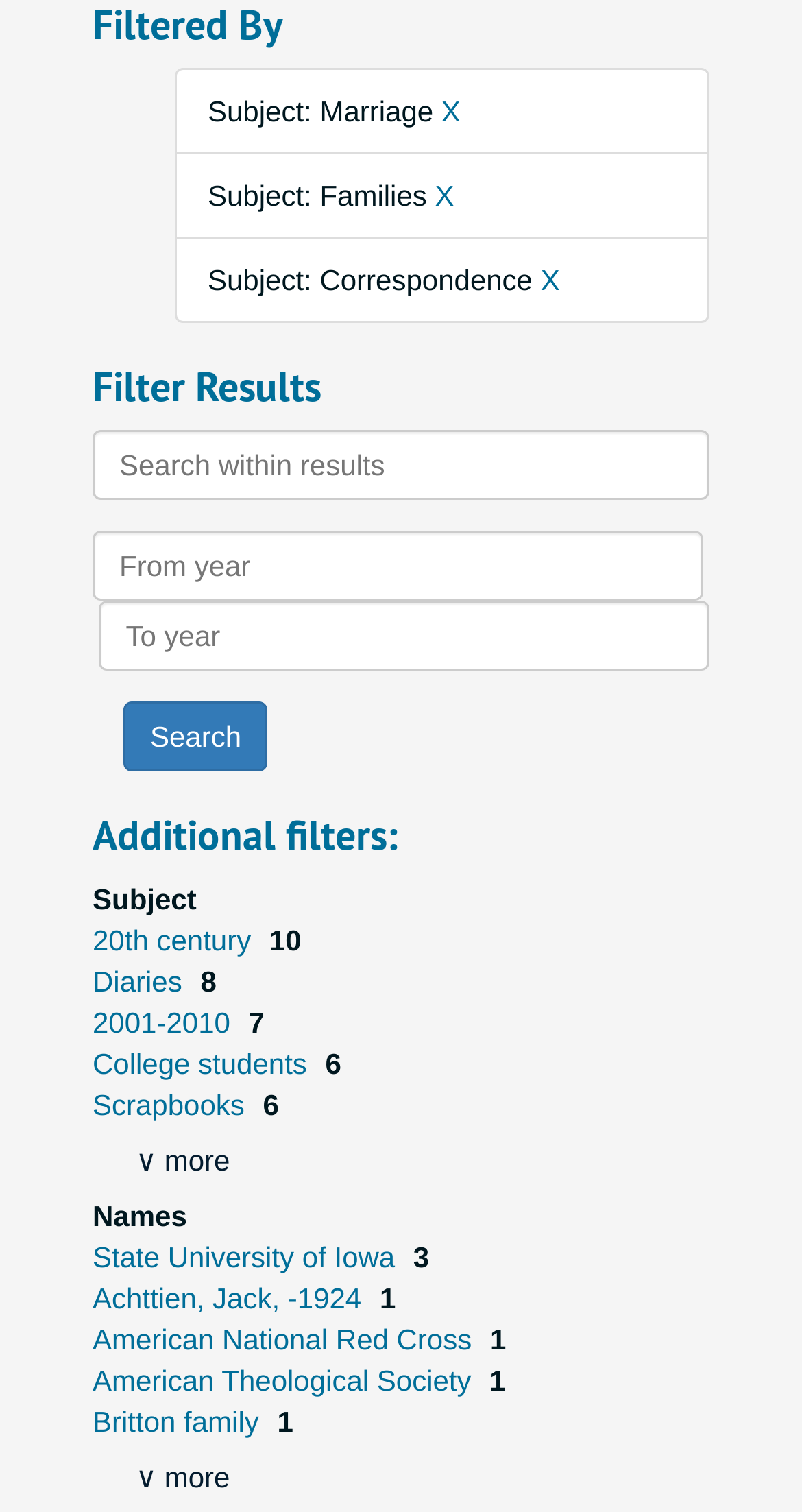Pinpoint the bounding box coordinates of the area that should be clicked to complete the following instruction: "Select '20th century' filter". The coordinates must be given as four float numbers between 0 and 1, i.e., [left, top, right, bottom].

[0.115, 0.611, 0.323, 0.632]